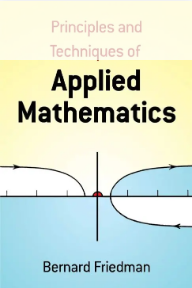Where is the author's name located on the book cover?
Using the image as a reference, answer the question with a short word or phrase.

At the bottom